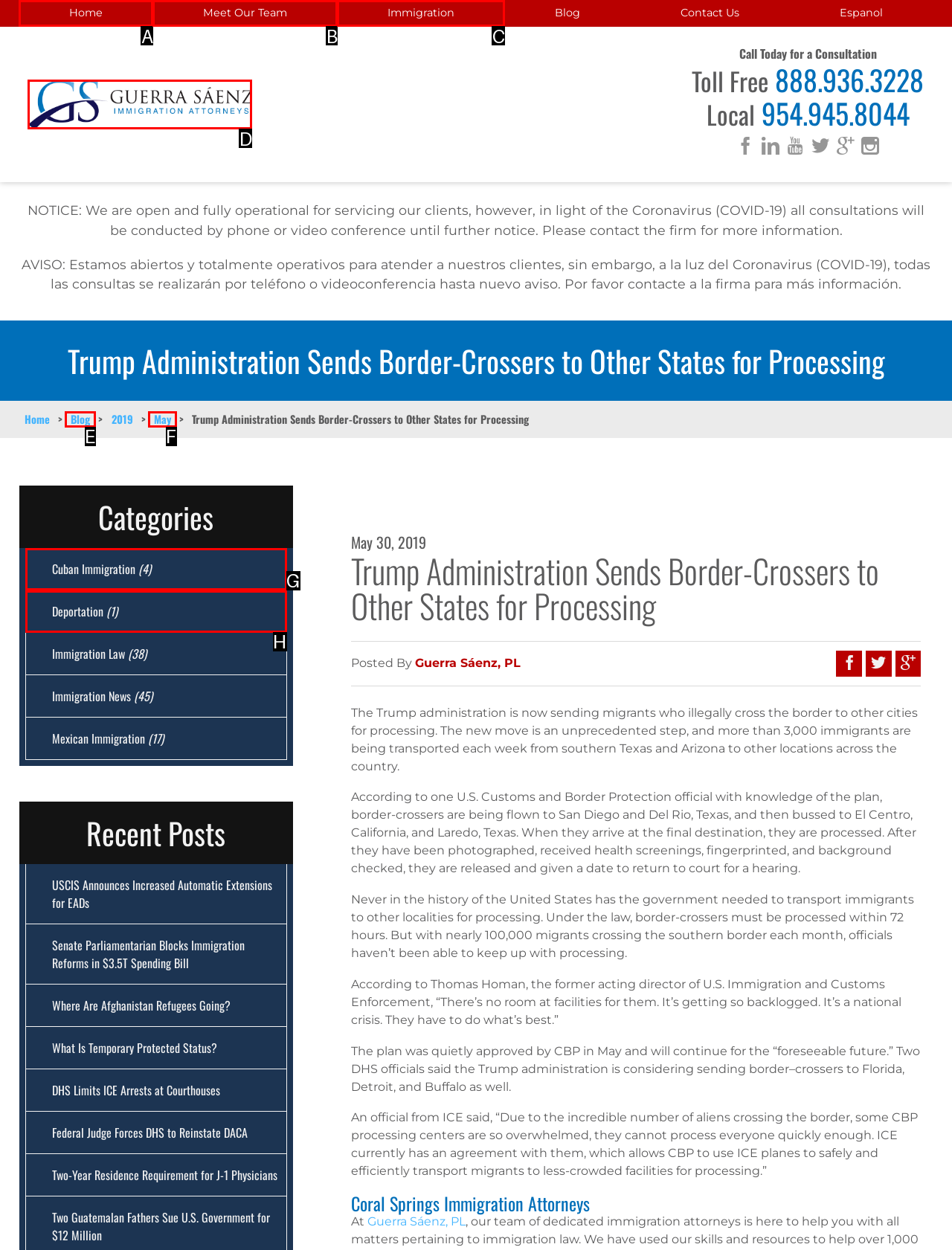From the provided choices, determine which option matches the description: Deportation (1). Respond with the letter of the correct choice directly.

H